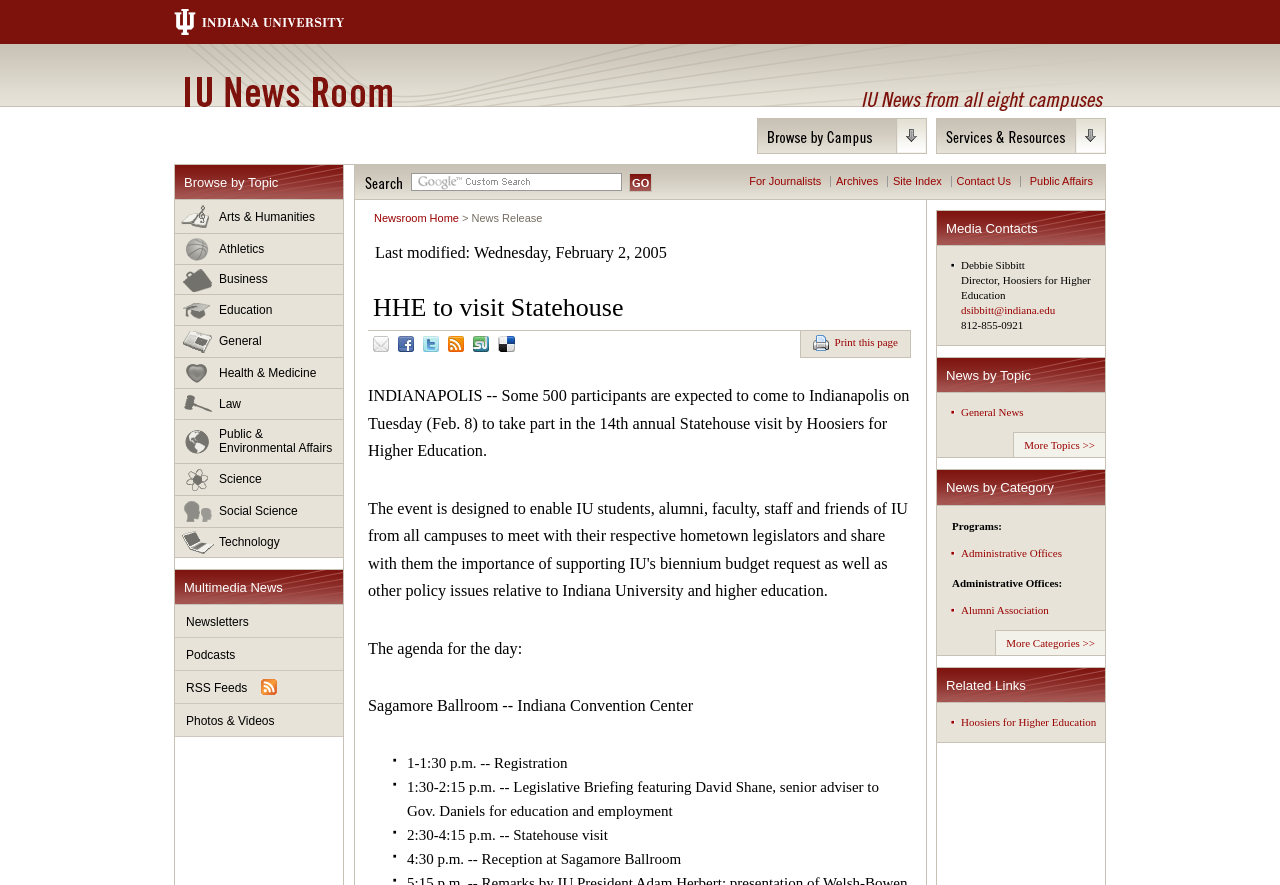Please provide the bounding box coordinates for the UI element as described: "More Categories >>". The coordinates must be four floats between 0 and 1, represented as [left, top, right, bottom].

[0.778, 0.711, 0.863, 0.74]